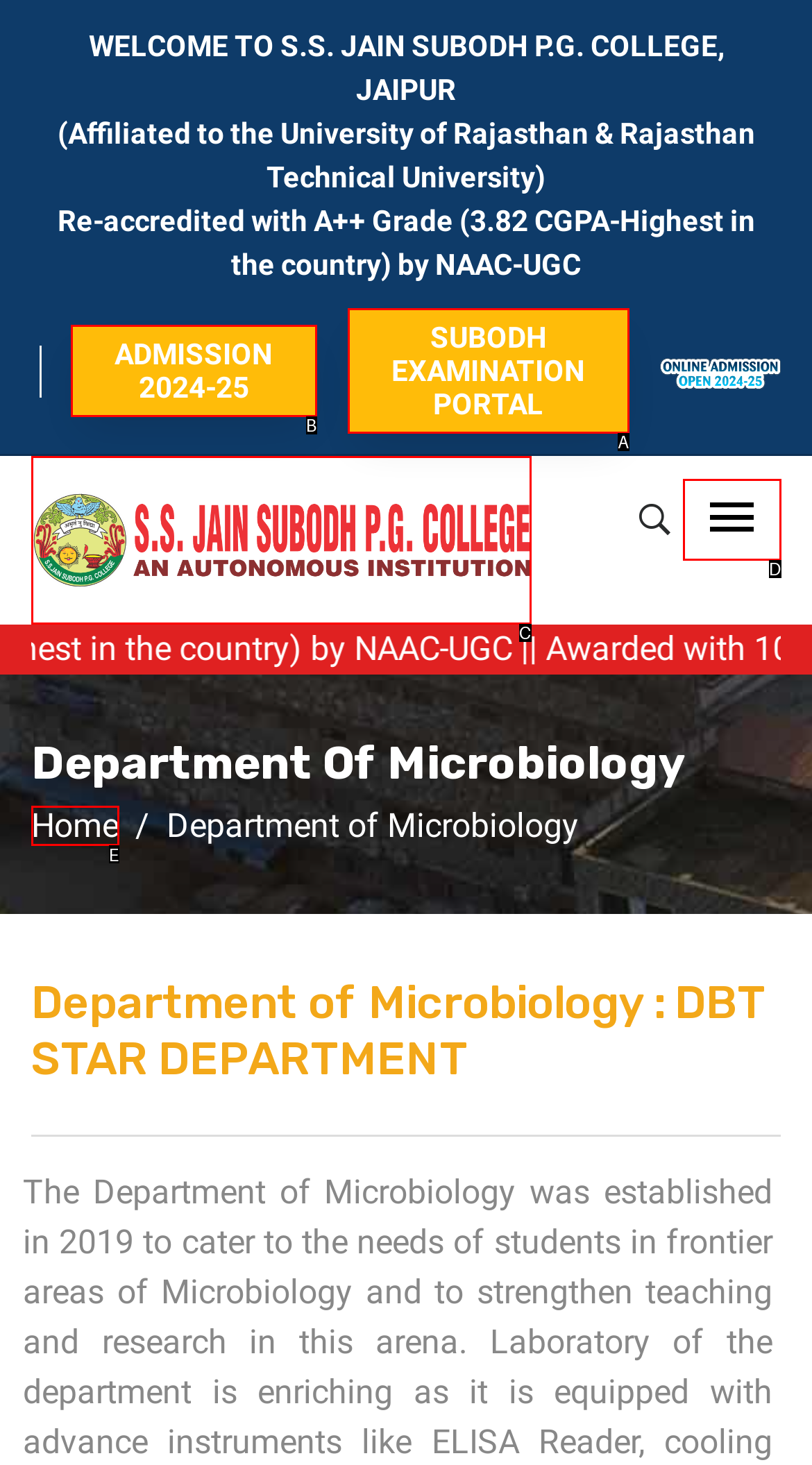Identify the HTML element that corresponds to the description: ADMISSION 2024-25
Provide the letter of the matching option from the given choices directly.

B